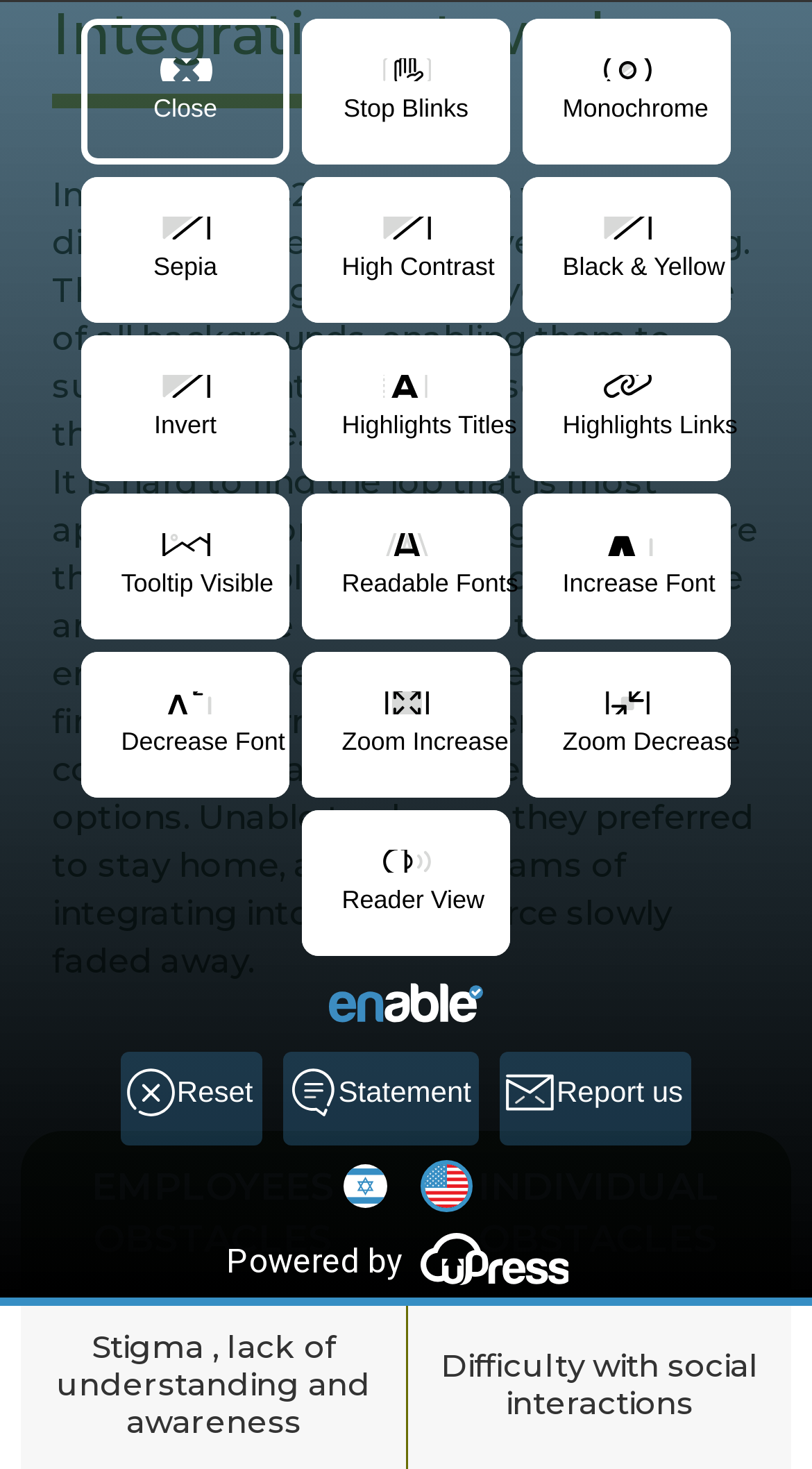Identify the bounding box coordinates of the element that should be clicked to fulfill this task: "Close the current window". The coordinates should be provided as four float numbers between 0 and 1, i.e., [left, top, right, bottom].

[0.092, 0.009, 0.364, 0.116]